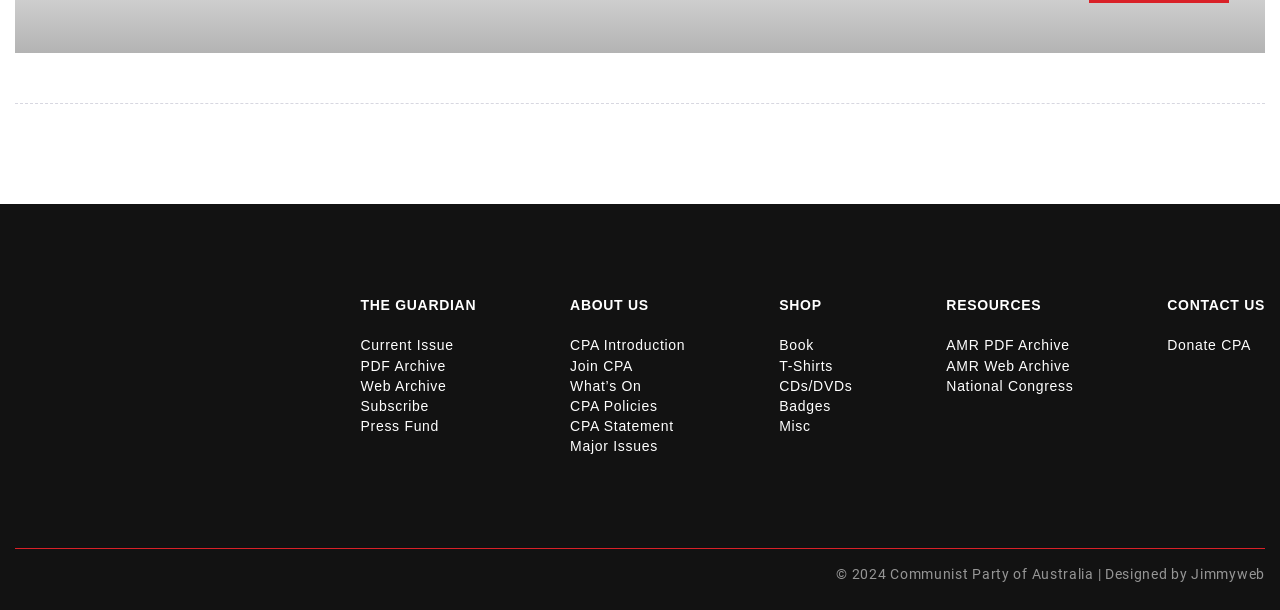Please specify the bounding box coordinates in the format (top-left x, top-left y, bottom-right x, bottom-right y), with all values as floating point numbers between 0 and 1. Identify the bounding box of the UI element described by: AMR PDF Archive

[0.739, 0.553, 0.836, 0.579]